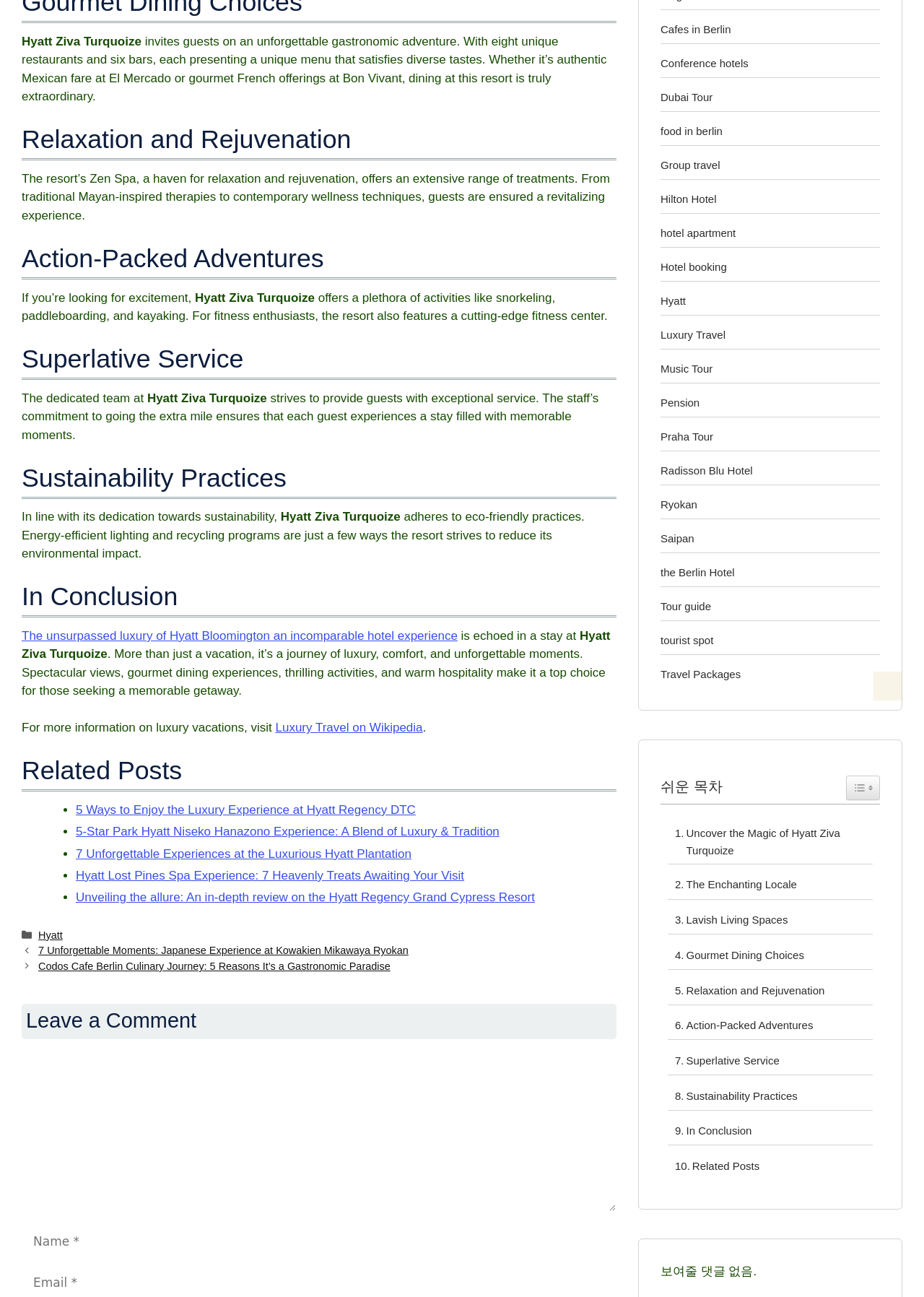Could you indicate the bounding box coordinates of the region to click in order to complete this instruction: "Enter your name".

[0.023, 0.944, 0.29, 0.971]